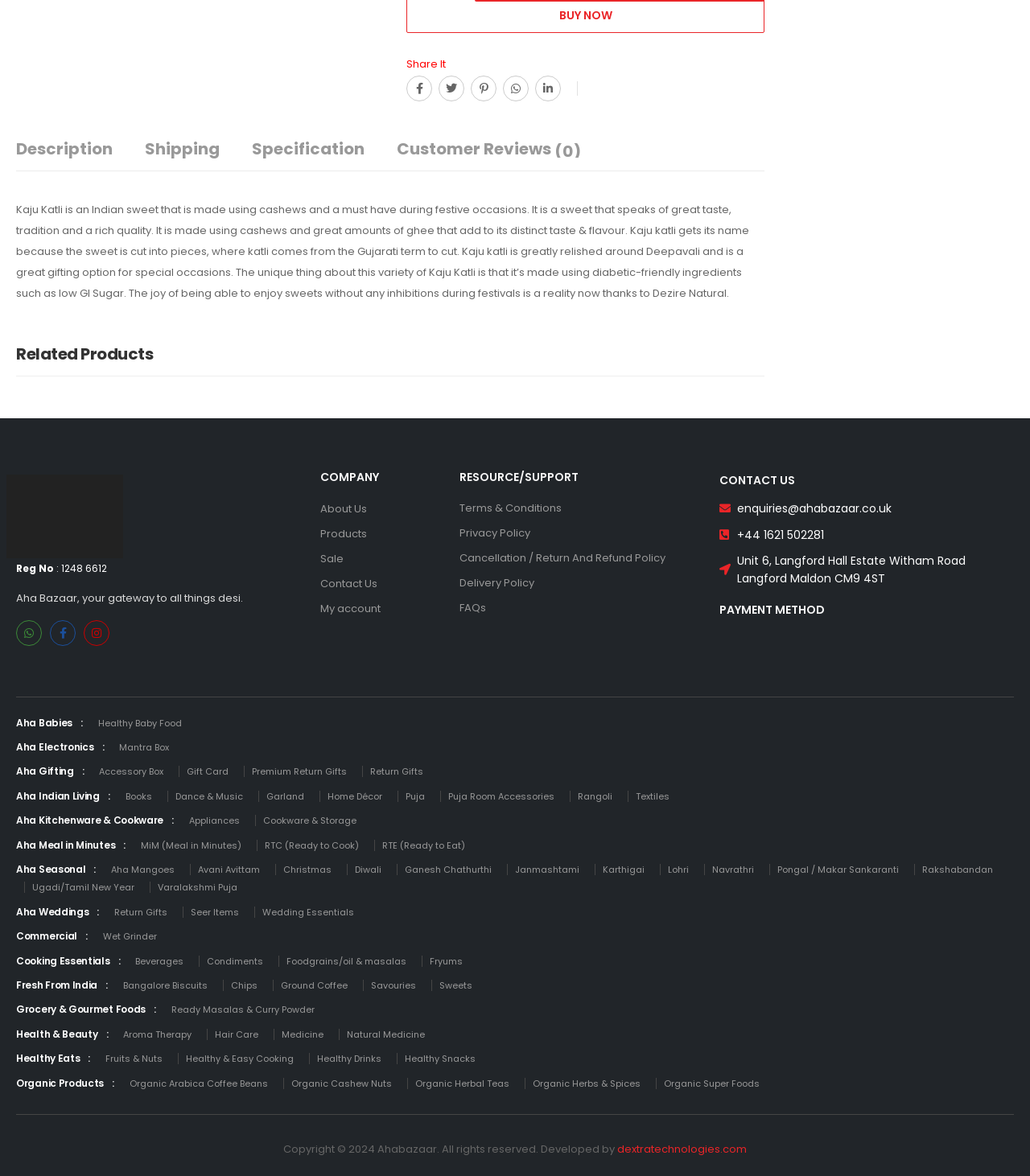Highlight the bounding box coordinates of the region I should click on to meet the following instruction: "Search for something".

None